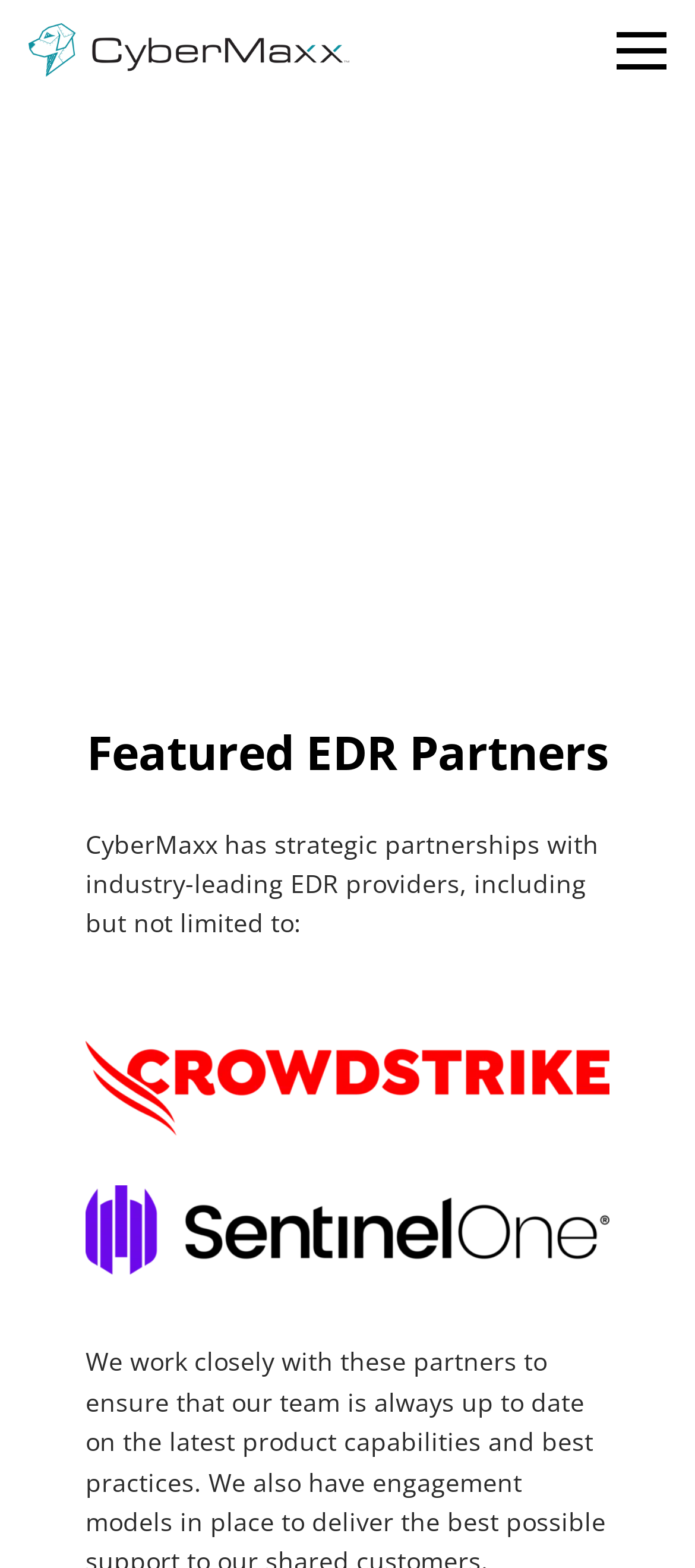Answer this question in one word or a short phrase: What type of protection is being optimized?

Endpoint protection